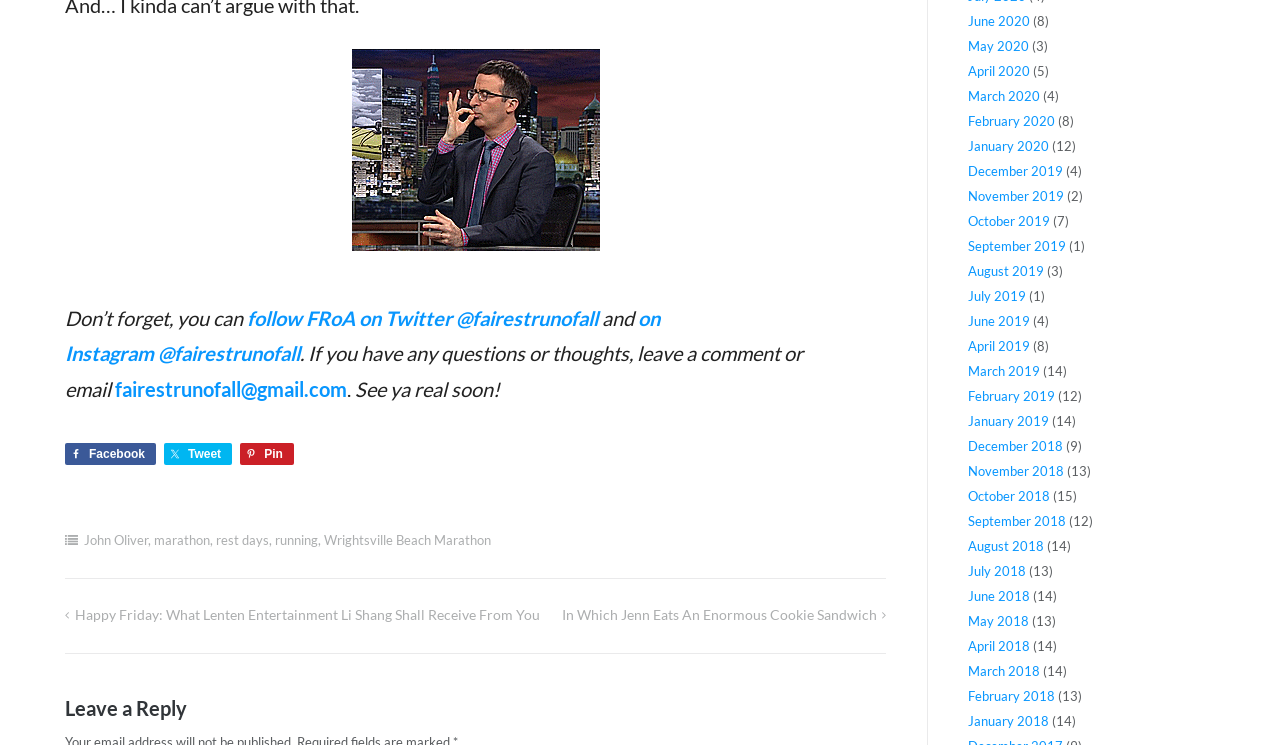How many social media links are there in the footer section?
Please use the visual content to give a single word or phrase answer.

3